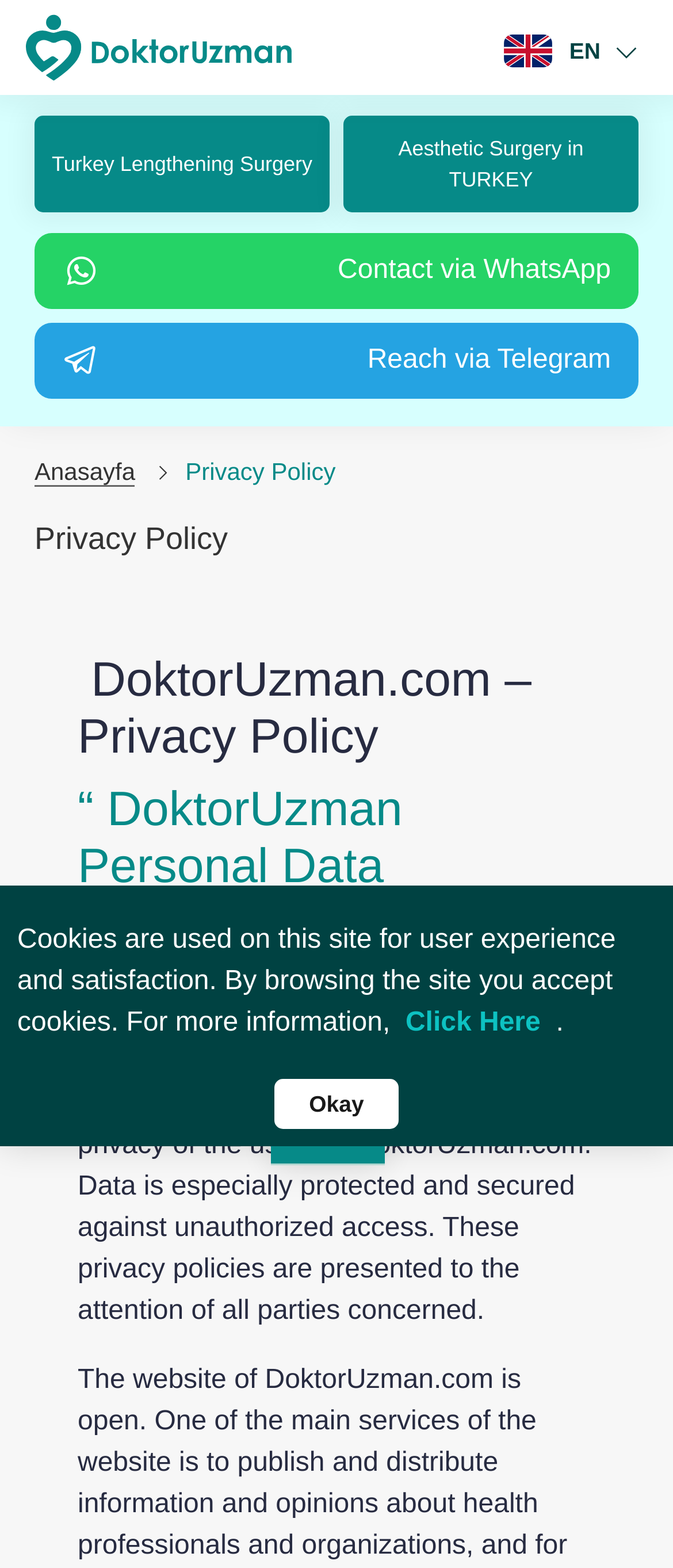What is the main topic of the webpage?
Kindly offer a detailed explanation using the data available in the image.

I inferred this from the heading 'Privacy Policy' and the presence of text related to data protection and privacy, such as 'DoktorUzman Personal Data Protection Policy' and 'We attach special importance to the privacy of the users of DoktorUzman.com'.